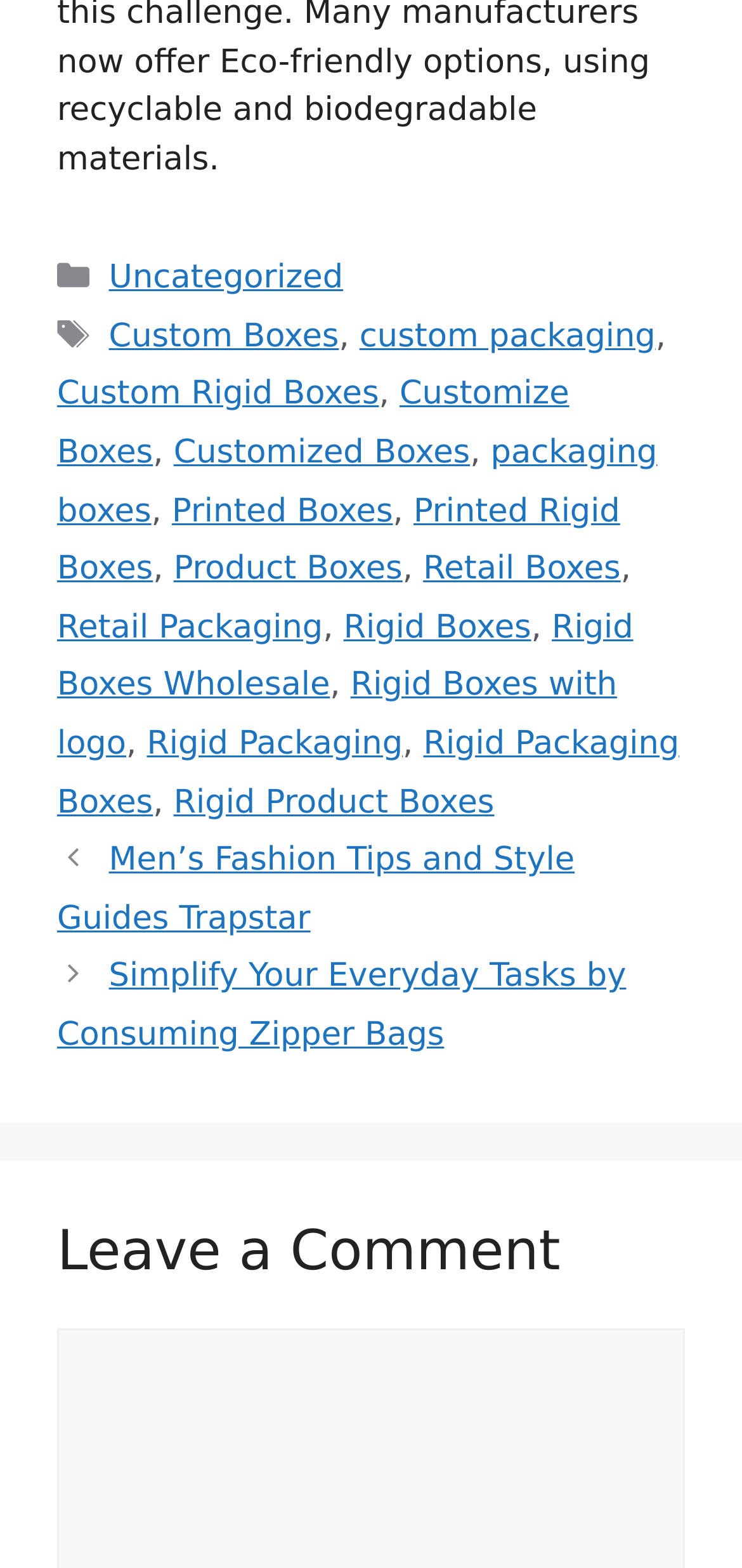Given the element description "Rigid Boxes Wholesale", identify the bounding box of the corresponding UI element.

[0.077, 0.388, 0.853, 0.449]